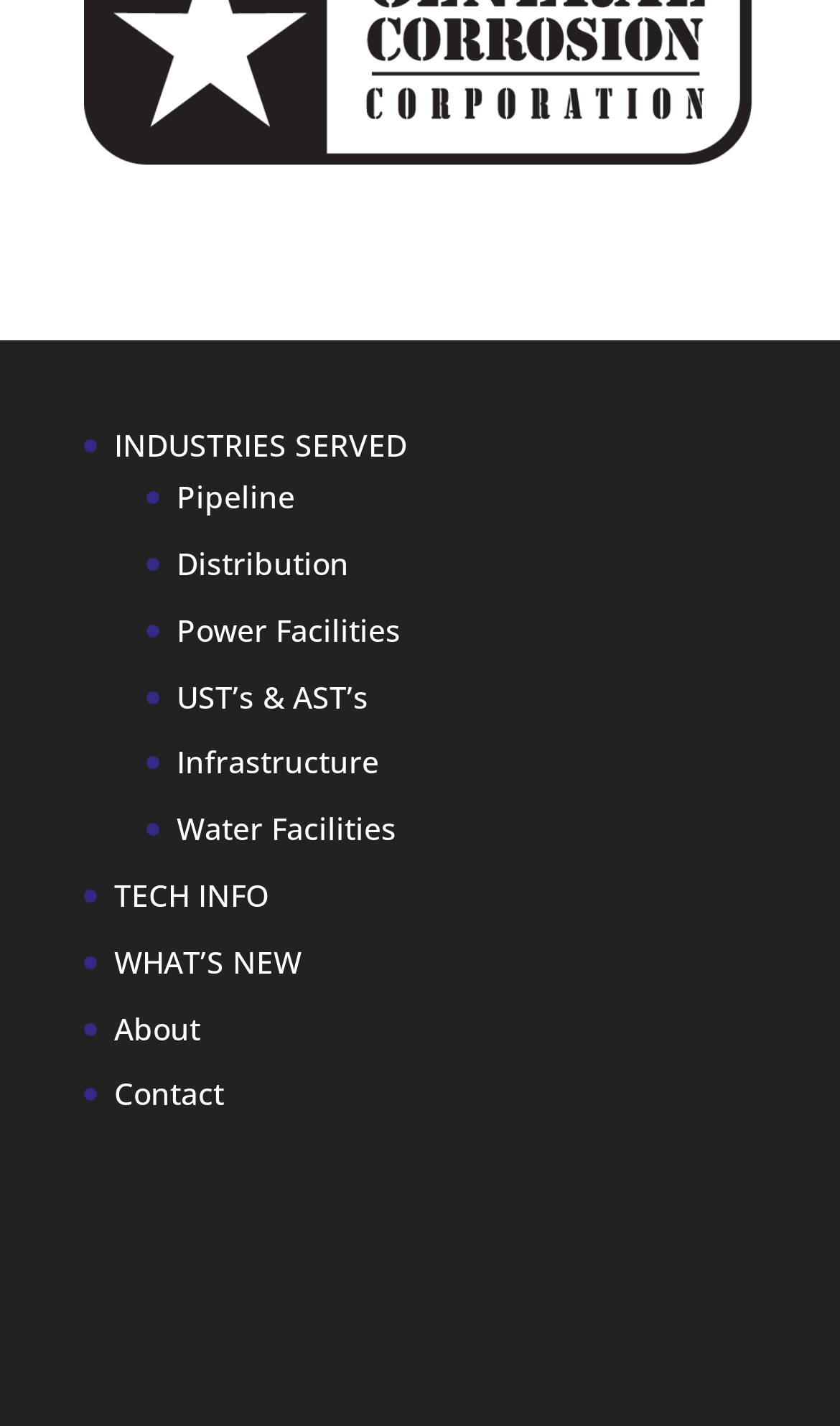Predict the bounding box of the UI element based on the description: "TECH INFO". The coordinates should be four float numbers between 0 and 1, formatted as [left, top, right, bottom].

[0.136, 0.613, 0.321, 0.642]